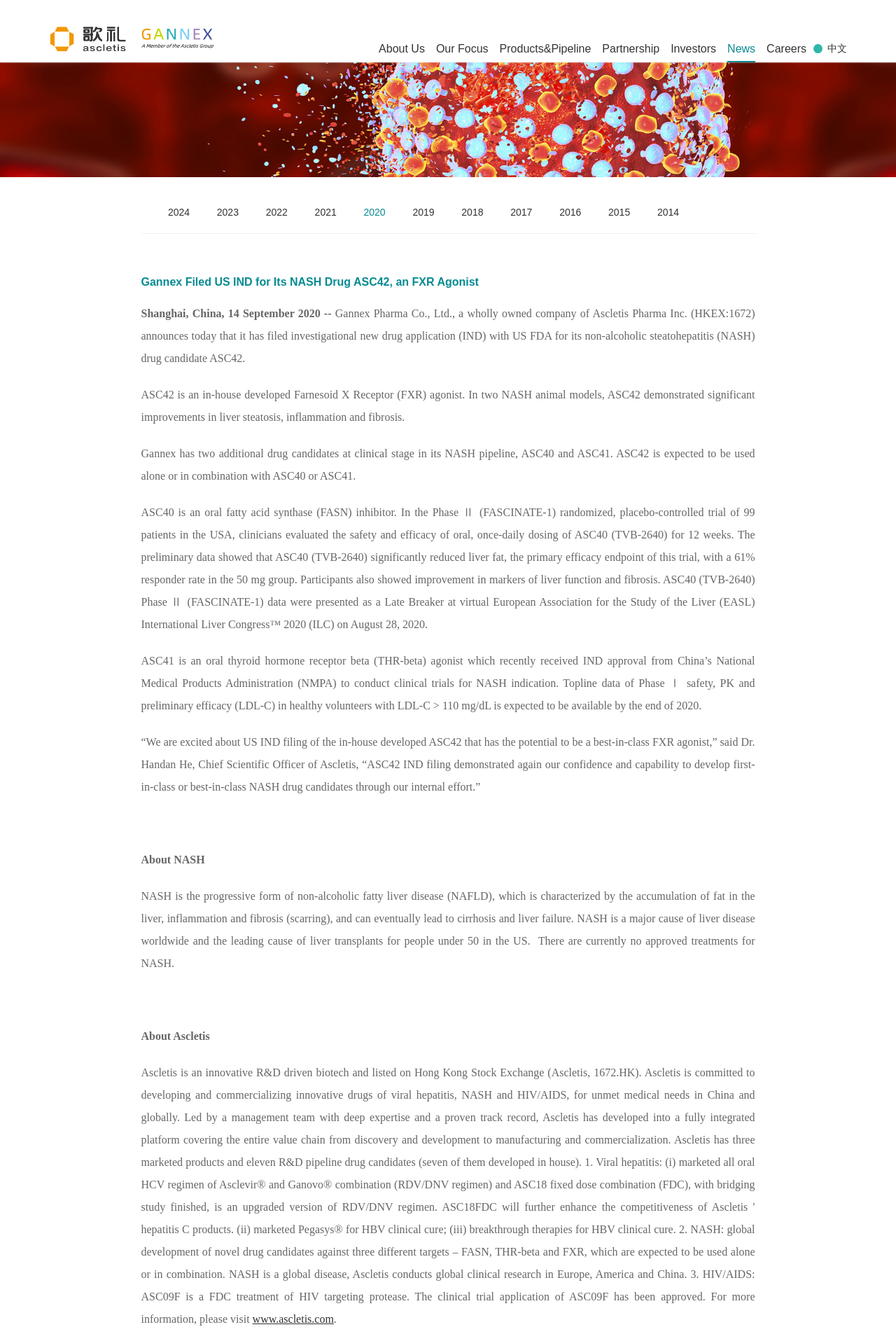How many drug candidates are mentioned in the news article?
Please look at the screenshot and answer using one word or phrase.

3